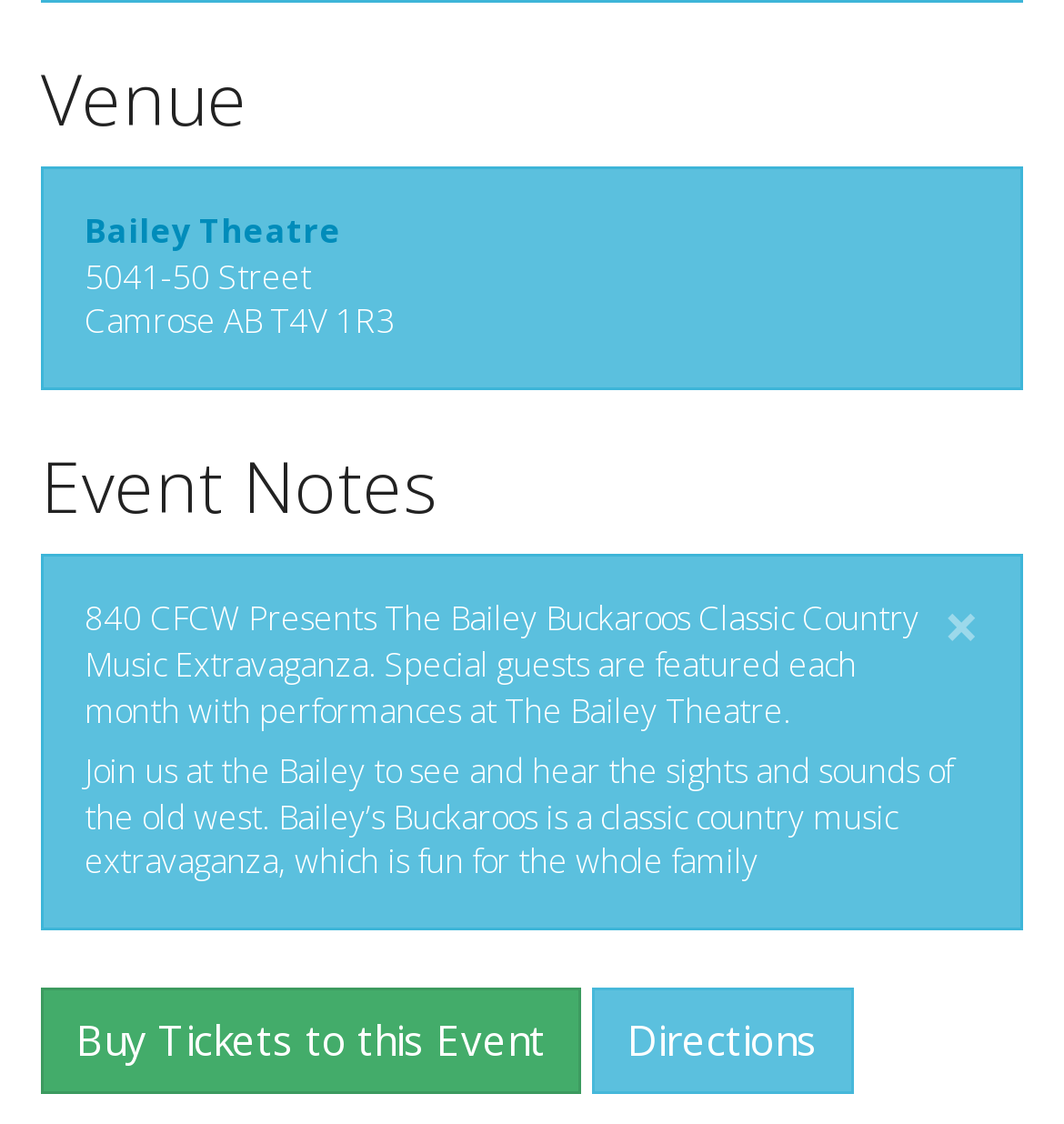How can I purchase tickets for this event?
Look at the webpage screenshot and answer the question with a detailed explanation.

The question asks for the way to purchase tickets for the event. The link 'Buy Tickets to this Event' is located at the bottom of the page, indicating that it is the way to buy tickets for the event.